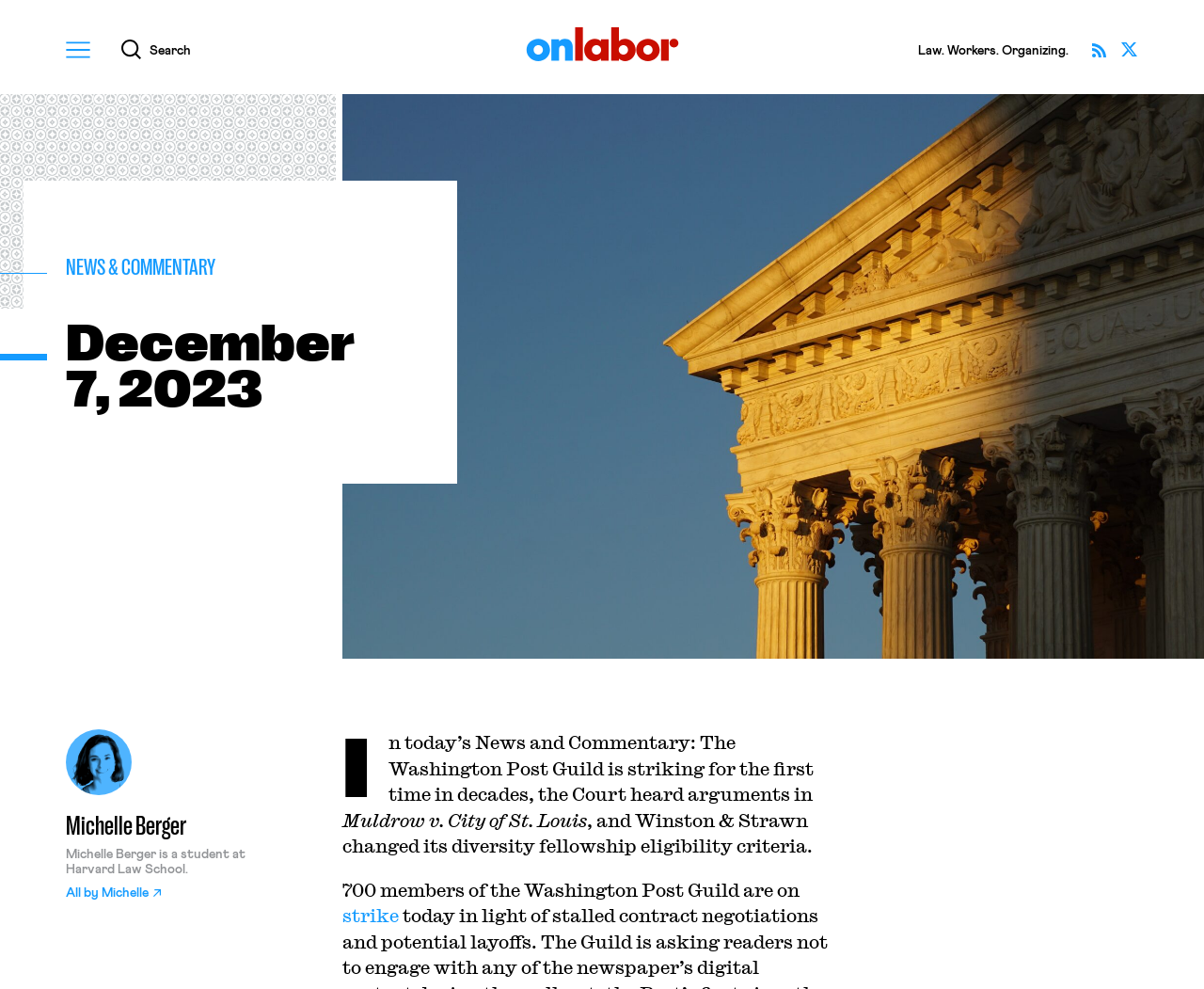Provide a one-word or short-phrase response to the question:
What is the date of the news and commentary?

December 7, 2023